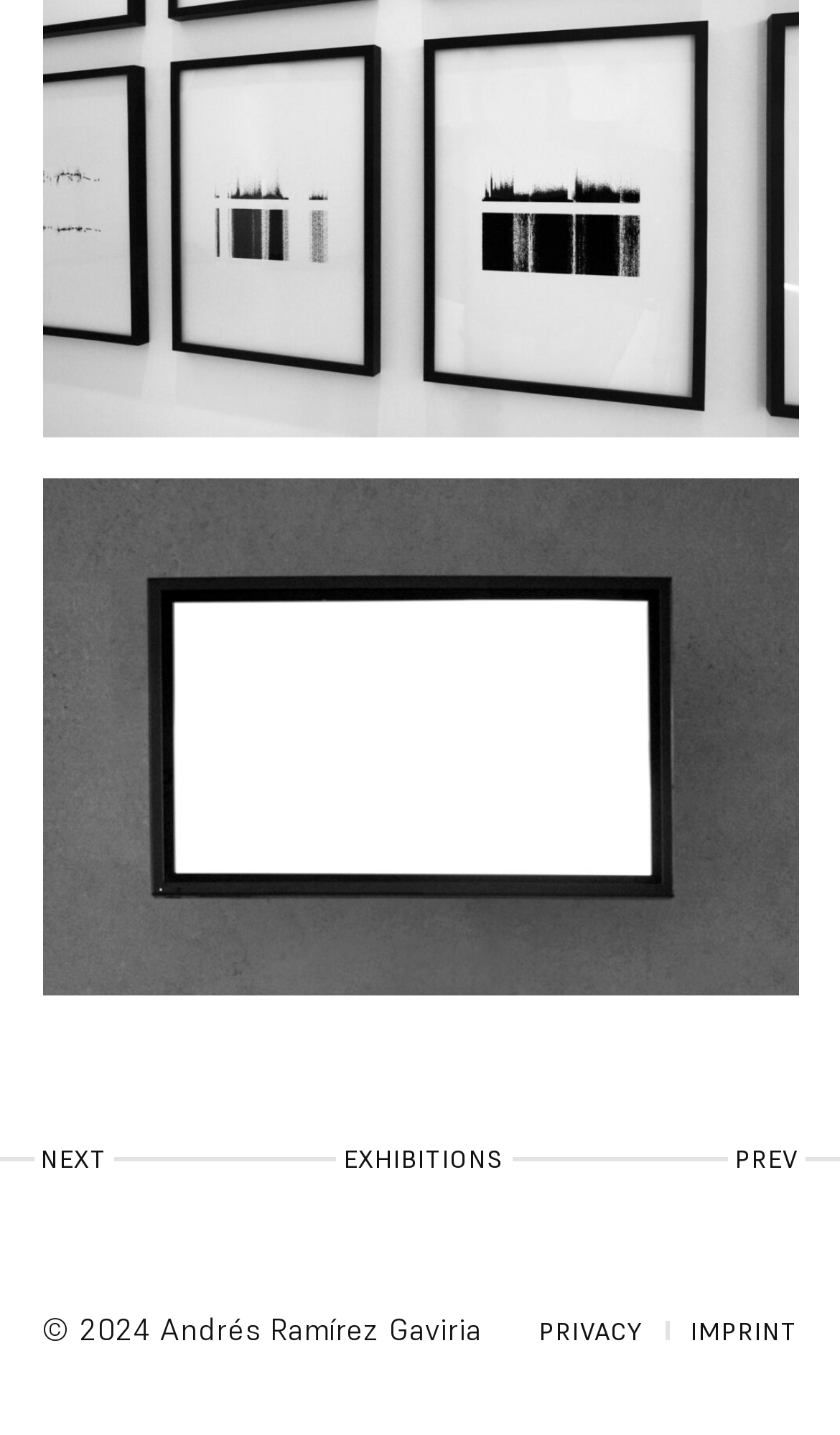Based on the description "Privacy", find the bounding box of the specified UI element.

[0.642, 0.917, 0.797, 0.941]